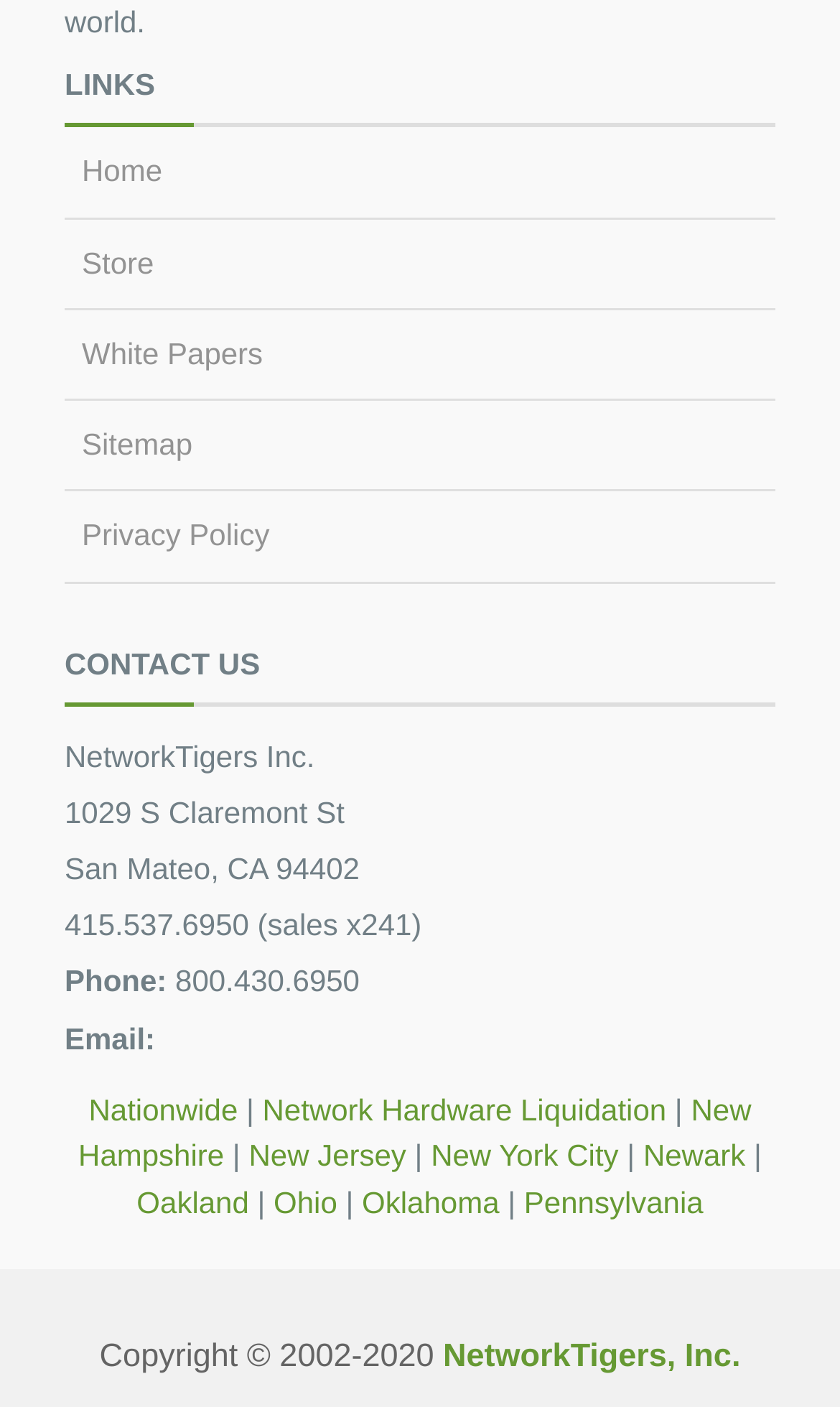Provide the bounding box coordinates for the UI element that is described by this text: "New York City". The coordinates should be in the form of four float numbers between 0 and 1: [left, top, right, bottom].

[0.513, 0.809, 0.736, 0.833]